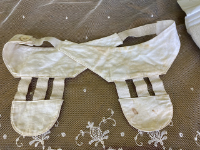Explain the image in detail, mentioning the main subjects and background elements.

The image showcases a rare antique menstrual belt from the 1920s, characterized by its delicate fabric and design. This item is constructed to be worn around the hips, featuring several attachment points to secure removable pads. The belt displays some signs of aging, including discoloration and yellowing, which are common in vintage textiles. Despite these imperfections, it remains in great condition for its age, though the elastic has lost its original stretch. Accompanying the belt are four pads made of wool, each removable for convenience. This menstrual belt not only serves a functional purpose but also stands as a significant piece of historical fabric, ideal for collectors or as a display item in a museum exhibition. The intricate floral design on the background fabric contrasts gently with the belt, adding to the overall aesthetic of the photograph.